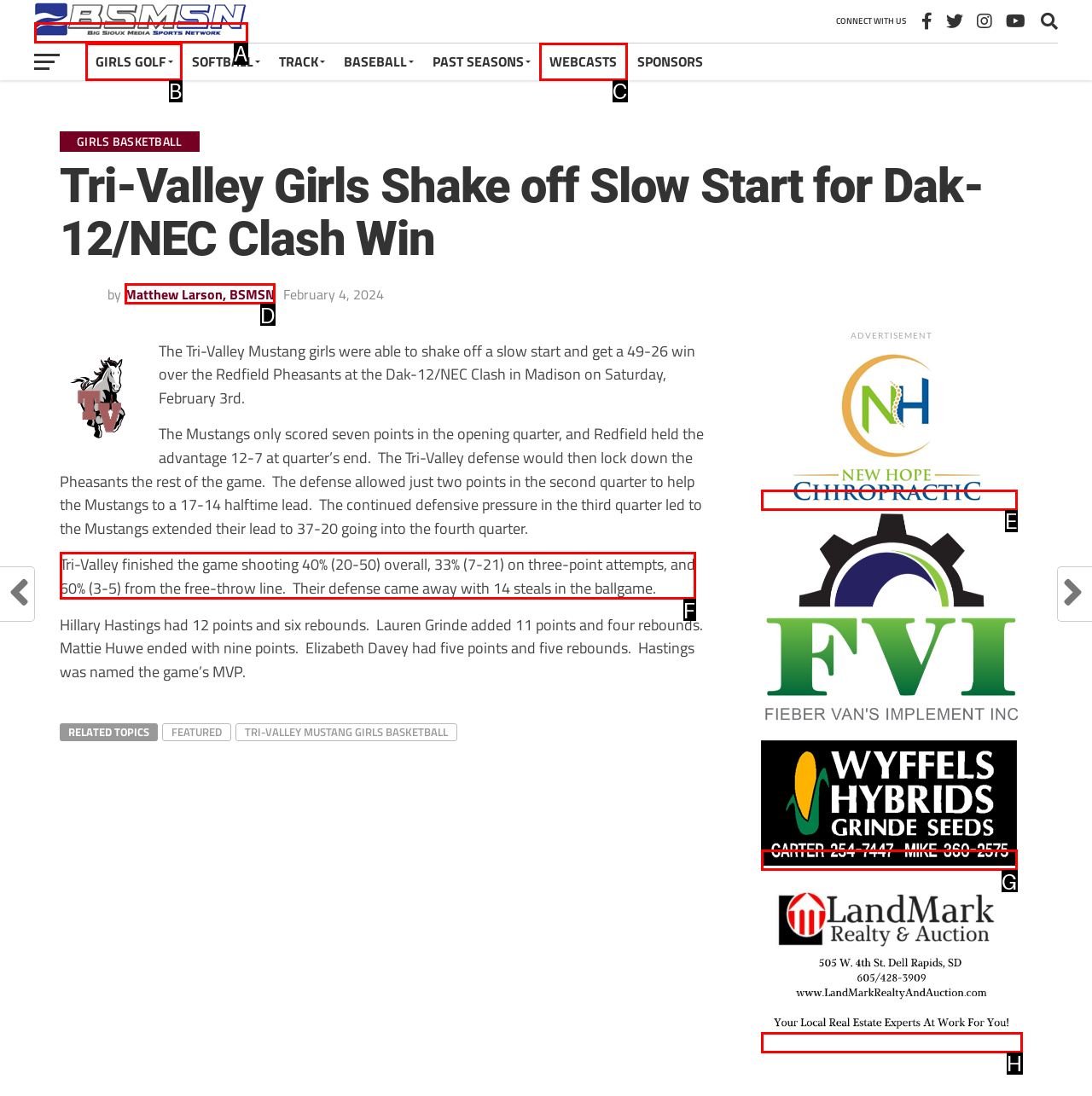Determine which letter corresponds to the UI element to click for this task: Check the game statistics
Respond with the letter from the available options.

F